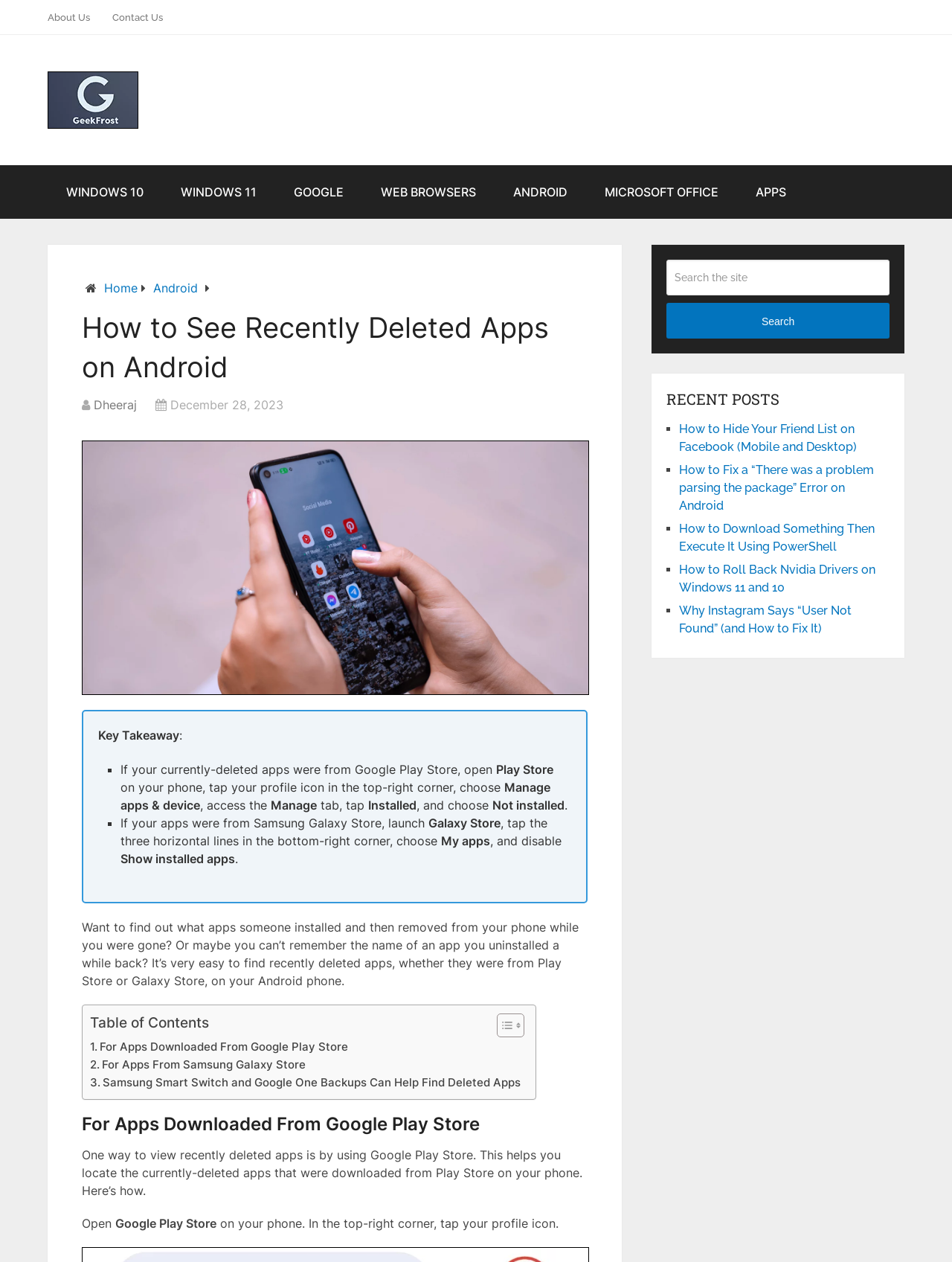Could you determine the bounding box coordinates of the clickable element to complete the instruction: "Click on the 'Home' link"? Provide the coordinates as four float numbers between 0 and 1, i.e., [left, top, right, bottom].

[0.109, 0.222, 0.145, 0.234]